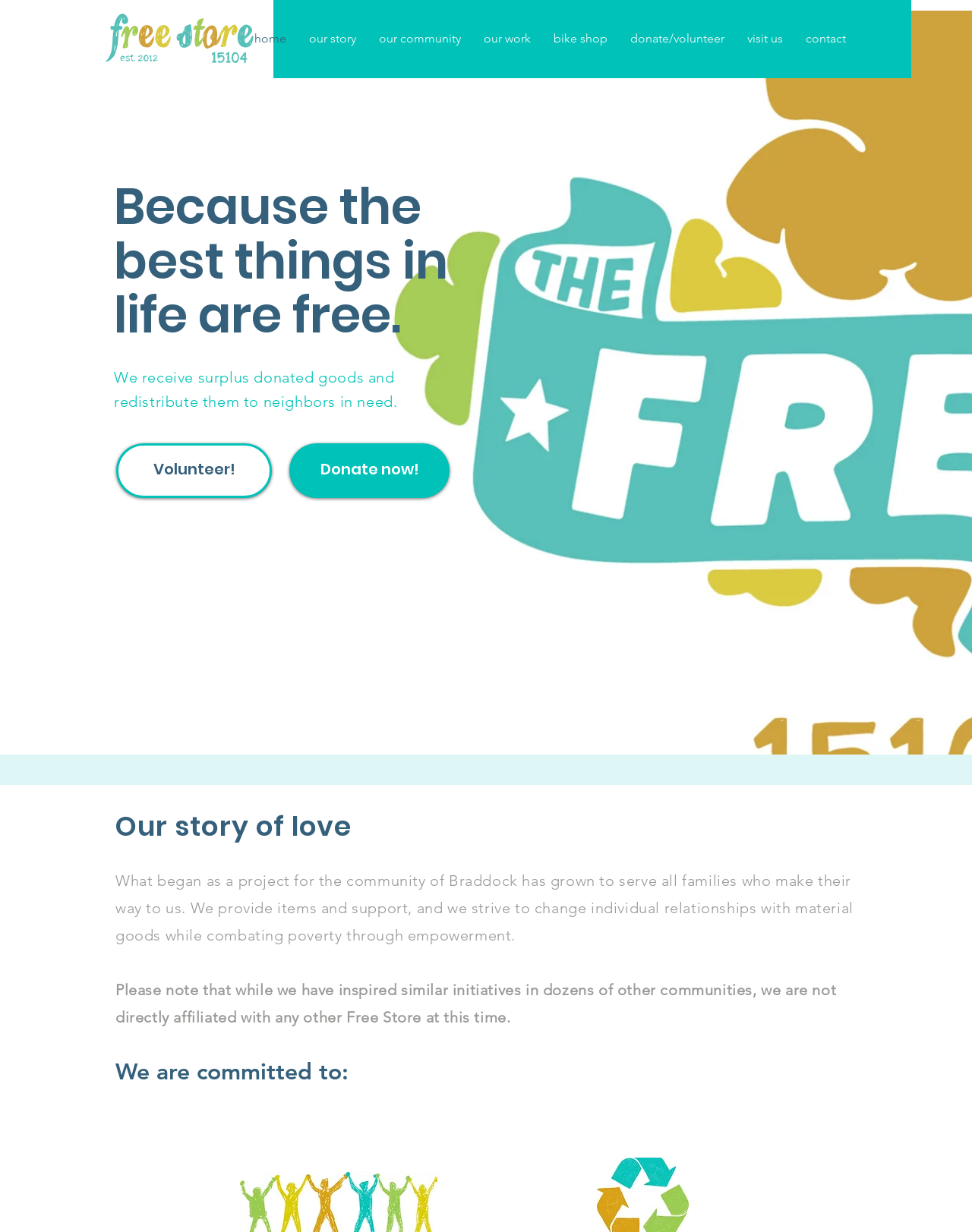What is the main purpose of the store?
Use the information from the image to give a detailed answer to the question.

The static text on the webpage mentions that 'We receive surplus donated goods and redistribute them to neighbors in need.' This suggests that the main purpose of the store is to redistribute surplus goods to those who need them.